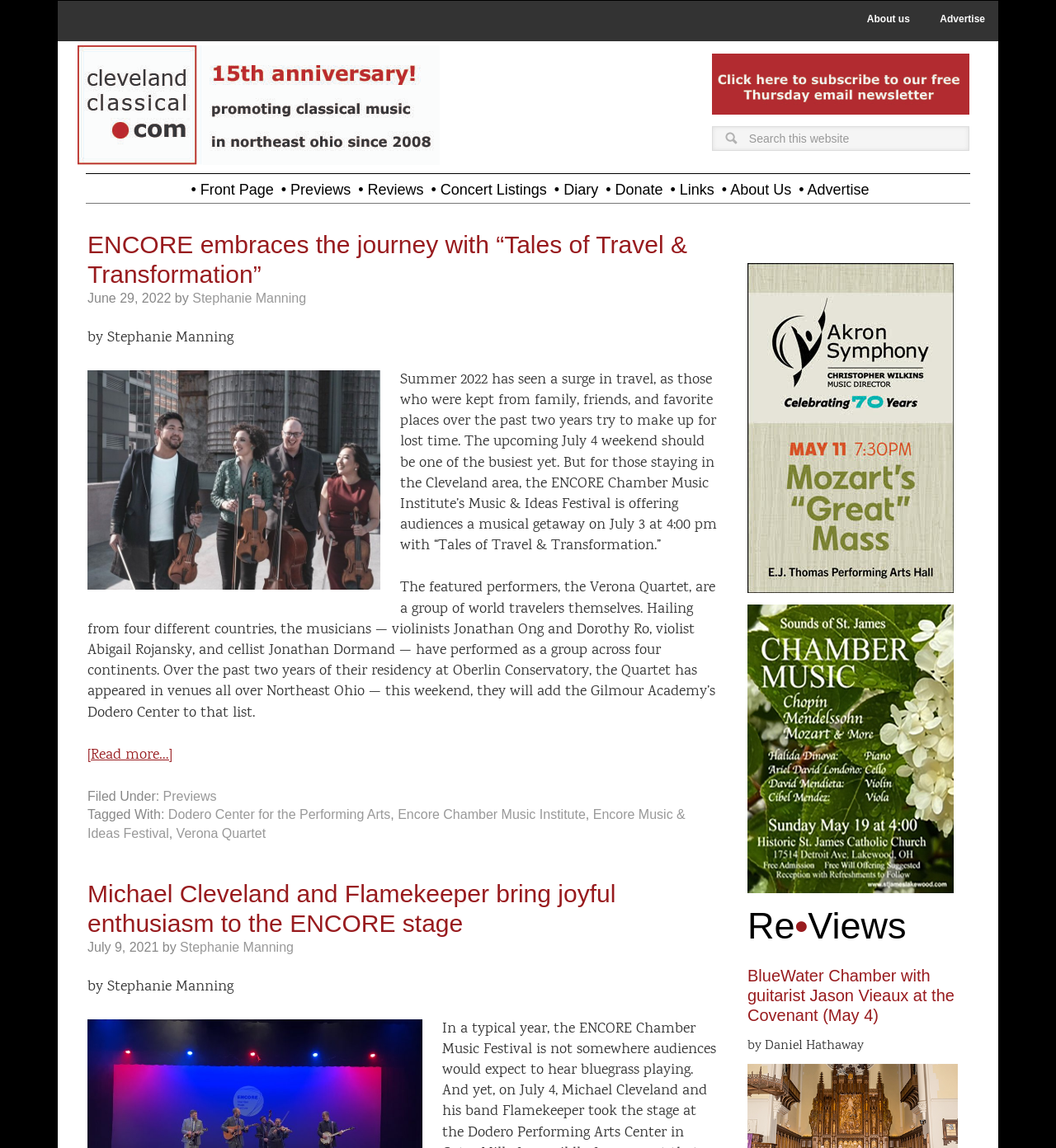Produce an extensive caption that describes everything on the webpage.

The webpage is an archive of the Encore Music & Ideas Festival, presented by Cleveland Classical. At the top, there is a navigation menu with links to "About us" and "Advertise". Below this, there is a header section with a logo image and a link to the Cleveland Classical website. To the right of this, there is an advertisement with an image.

The main content of the page is divided into several sections. The first section is an article titled "ENCORE embraces the journey with “Tales of Travel & Transformation”". This article has a heading, a time stamp indicating it was published on June 29, 2022, and a byline crediting Stephanie Manning. The article text describes an upcoming music festival event featuring the Verona Quartet. There is also a "Read more..." link at the end of the article.

Below this article, there is a footer section with links to categories such as "Previews" and tags related to the article, including "Dodero Center for the Performing Arts" and "Verona Quartet".

The next section is another article titled "Michael Cleveland and Flamekeeper bring joyful enthusiasm to the ENCORE stage". This article has a similar structure to the first one, with a heading, time stamp, and byline crediting Stephanie Manning. The article text describes a past music festival event.

To the right of these articles, there are several advertisements with images. At the bottom of the page, there is a section titled "Re•Views" with a heading and a link to an article titled "BlueWater Chamber with guitarist Jason Vieaux at the Covenant (May 4)". This article has a byline crediting Daniel Hathaway.

Overall, the webpage is a collection of articles and advertisements related to the Encore Music & Ideas Festival, with a focus on music performances and events.